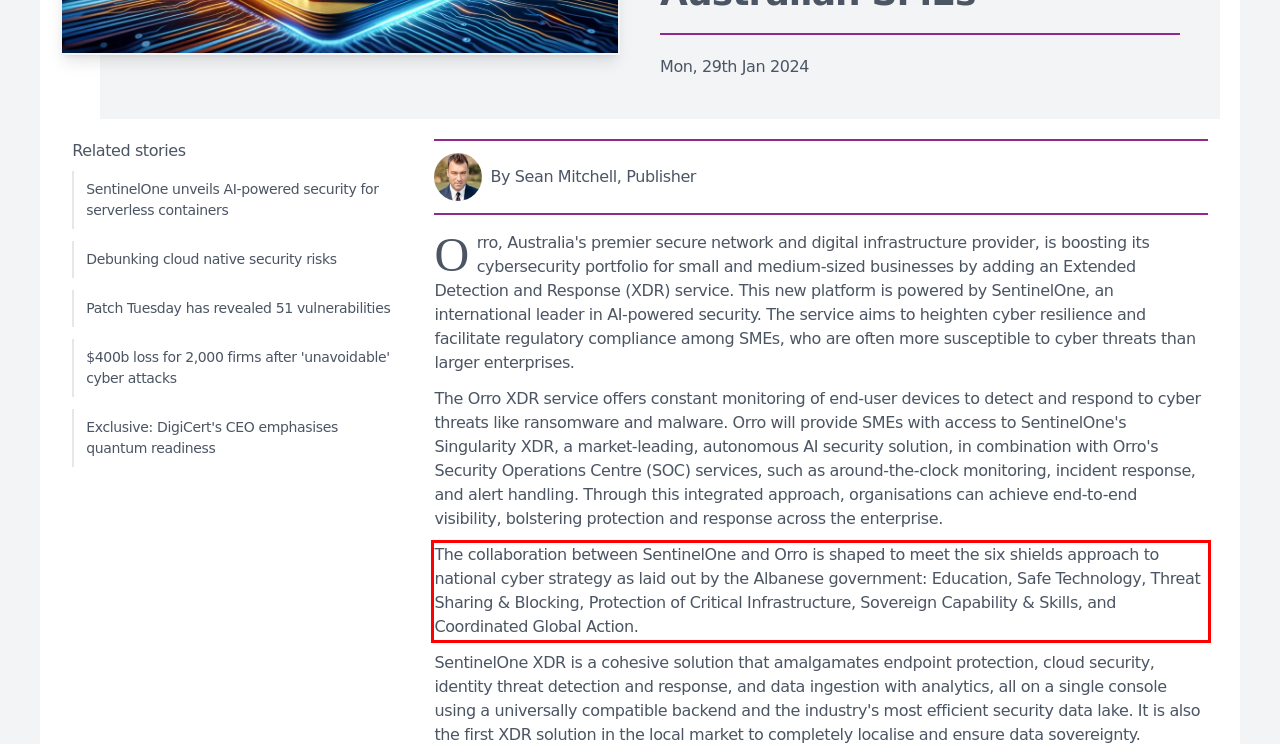Within the screenshot of the webpage, there is a red rectangle. Please recognize and generate the text content inside this red bounding box.

The collaboration between SentinelOne and Orro is shaped to meet the six shields approach to national cyber strategy as laid out by the Albanese government: Education, Safe Technology, Threat Sharing & Blocking, Protection of Critical Infrastructure, Sovereign Capability & Skills, and Coordinated Global Action.